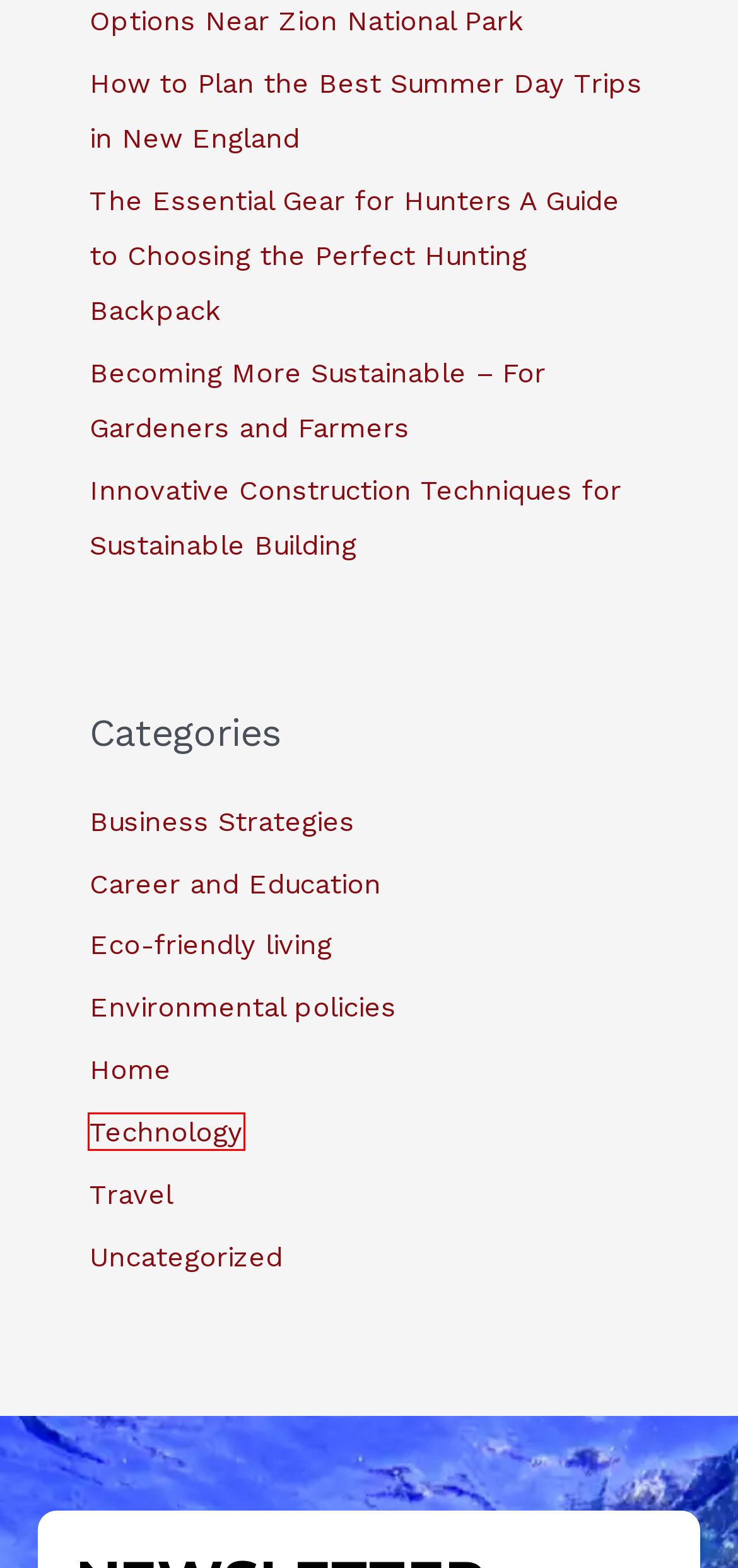With the provided screenshot showing a webpage and a red bounding box, determine which webpage description best fits the new page that appears after clicking the element inside the red box. Here are the options:
A. Uncategorized Archives - Reef Guardian
B. Environmental policies Archives - Reef Guardian
C. Travel Archives - Reef Guardian
D. A Guide on Building Projects on a Greener Perspective - Reef Guardian
E. The Essential Gear for Hunters A Guide to Choosing the Perfect Hunting Backpack - Reef Guardian
F. Home Archives - Reef Guardian
G. How to Plan the Best Summer Day Trips in New England - Reef Guardian
H. Technology Archives - Reef Guardian

H